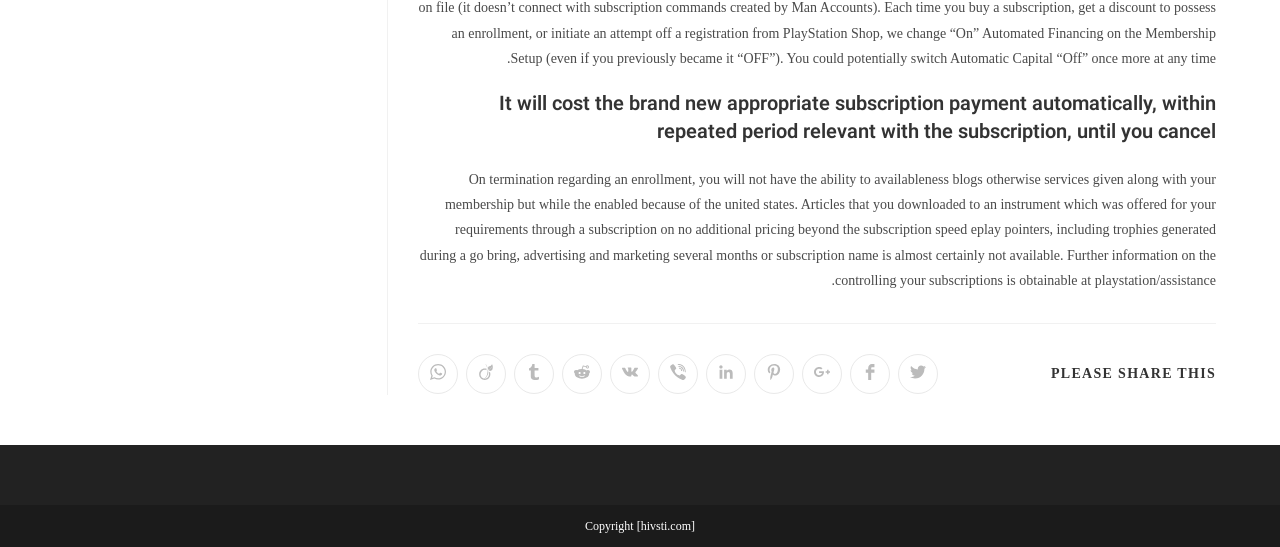How many sharing options are available?
Please respond to the question with a detailed and thorough explanation.

The webpage provides a list of sharing options, which includes Share on Twitter, Share on Facebook, Share on Google plus, Share on Pinterest, Share on LinkedIn, Share on Viber, Share on VK, Share on Reddit, Share on Tumblr, and Share on Viadeo, totaling 10 options.